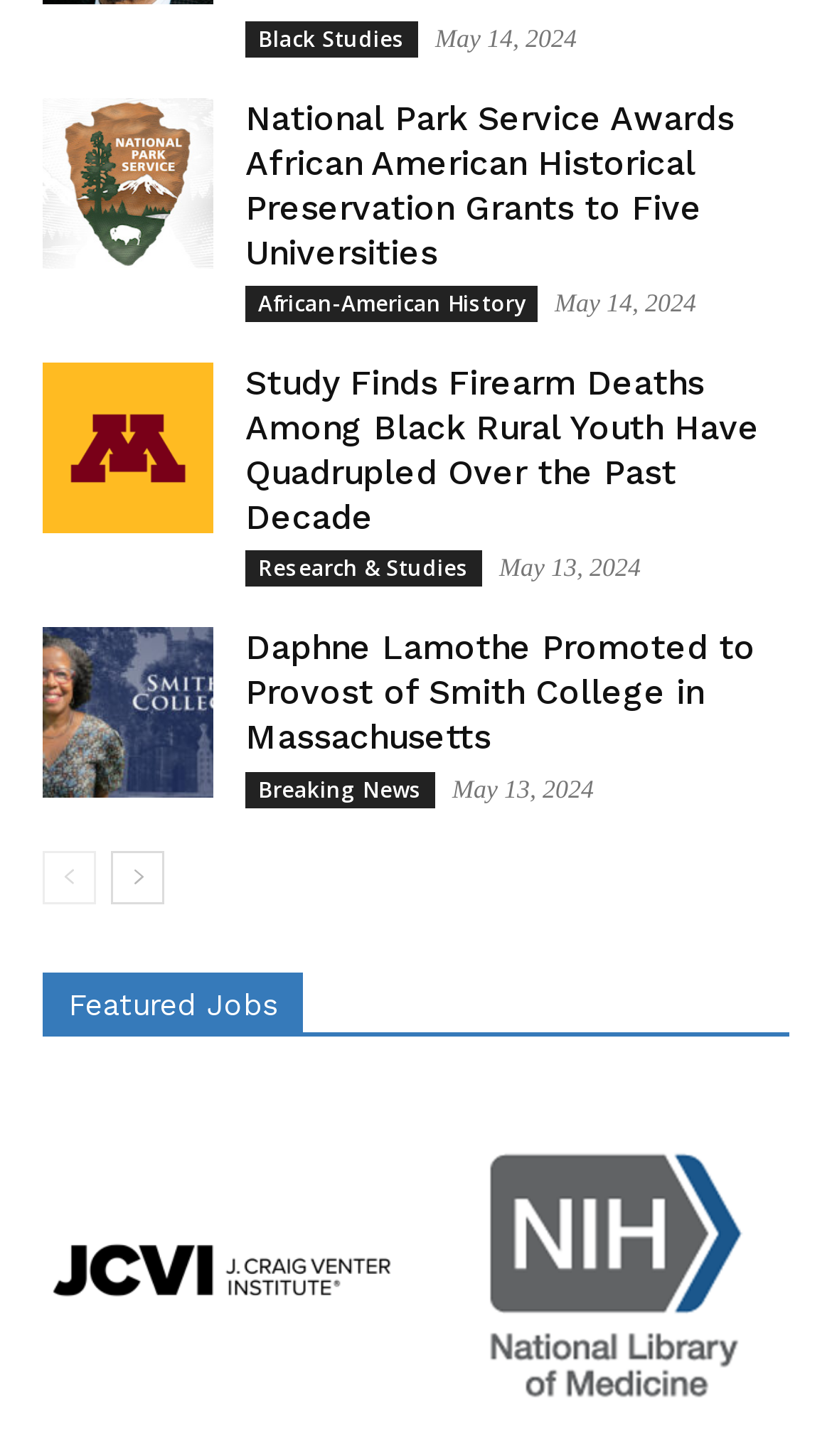Identify the bounding box coordinates of the clickable region to carry out the given instruction: "Click on 'Black Studies'".

[0.295, 0.015, 0.503, 0.04]